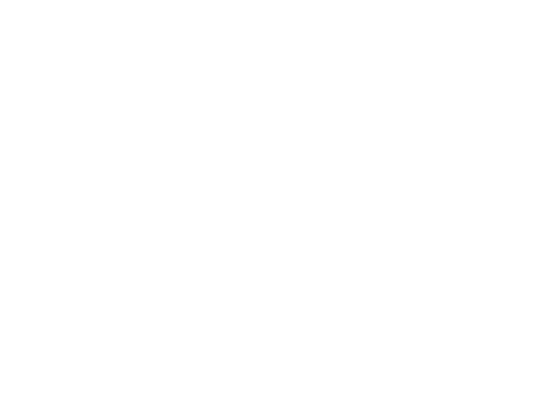Answer the question below in one word or phrase:
What is the price of the catalogue?

£14.00